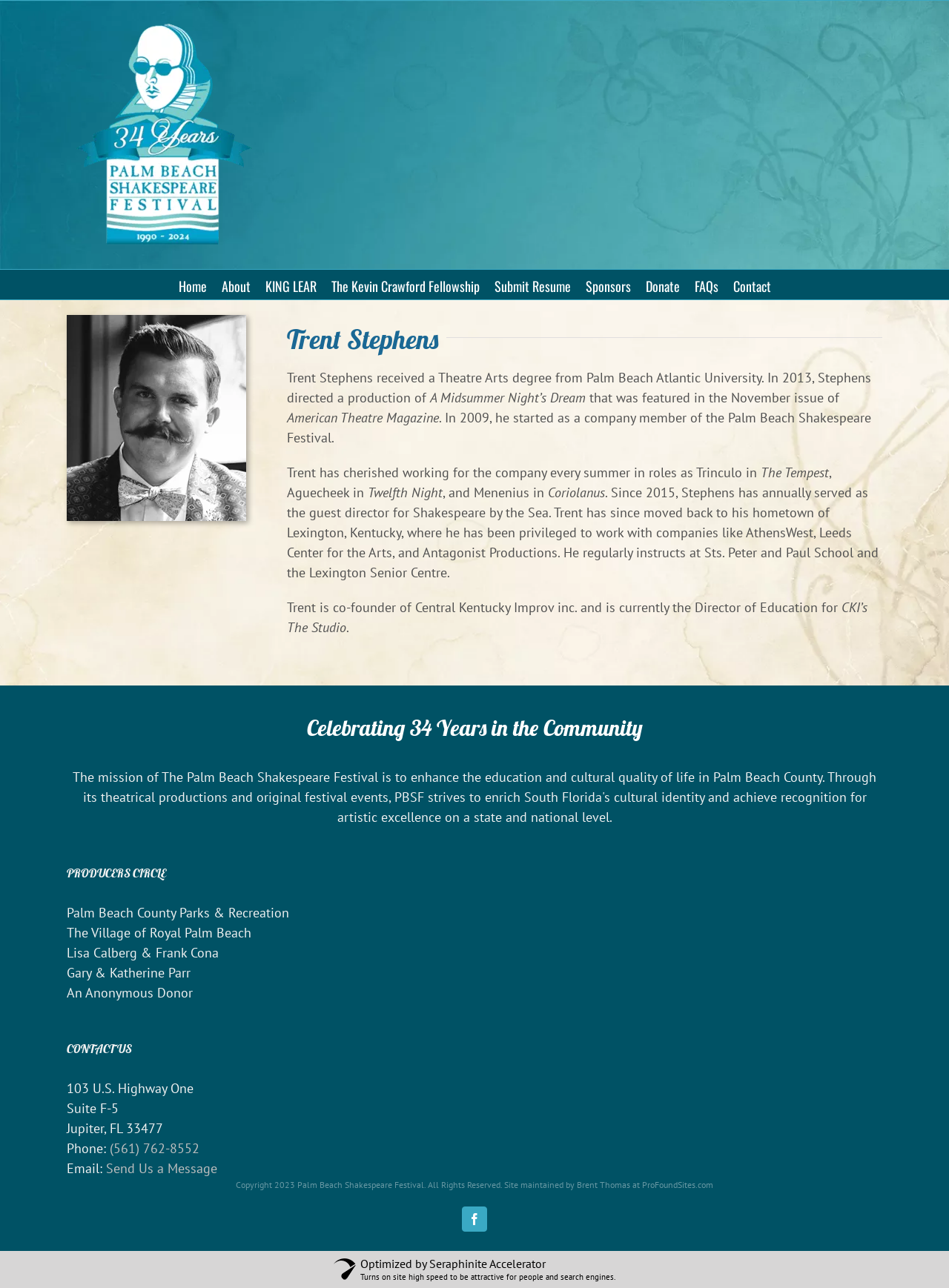Provide a single word or phrase to answer the given question: 
What is Trent Stephens' degree in?

Theatre Arts